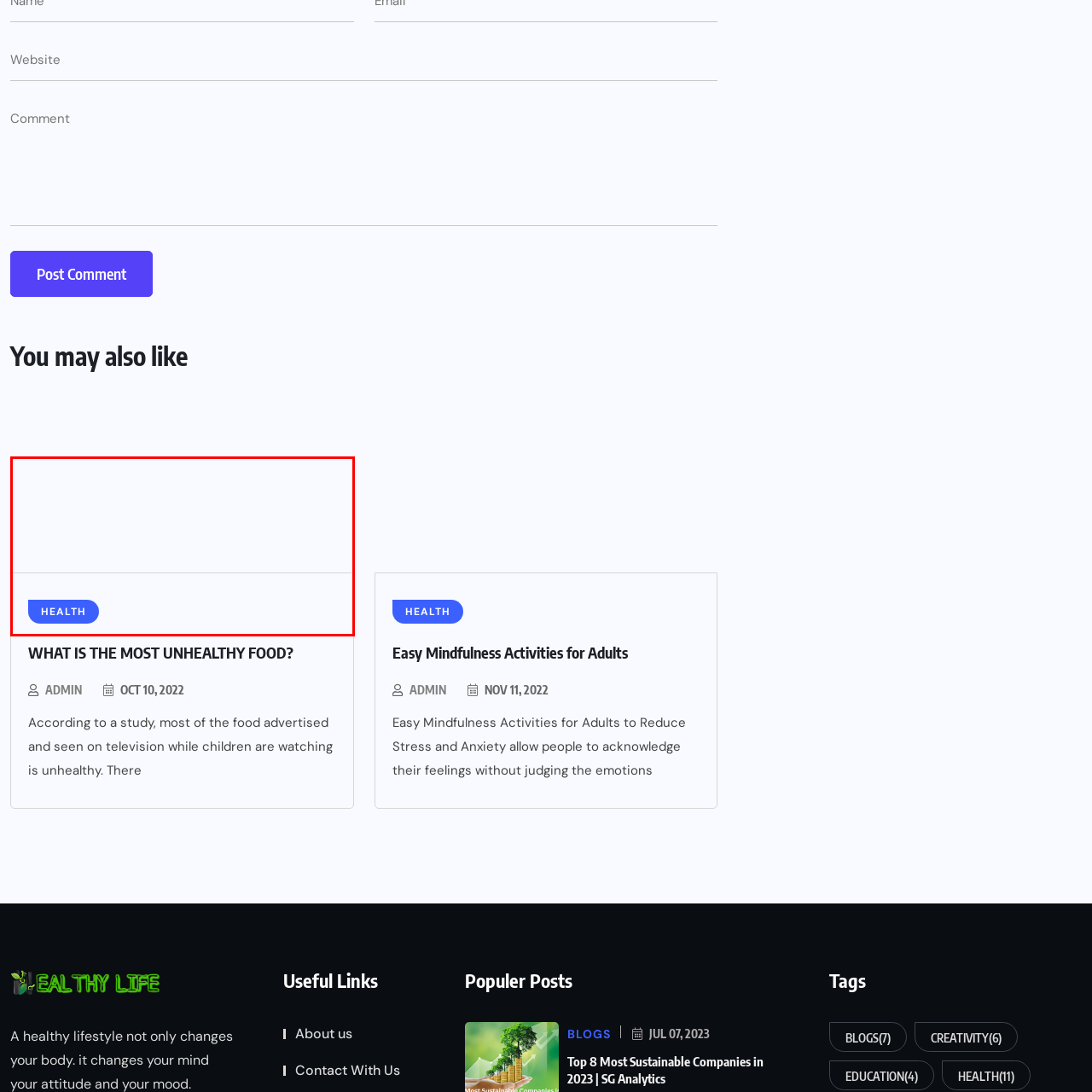What topic does the button likely direct users to?
Look closely at the area highlighted by the red bounding box and give a detailed response to the question.

The button is labeled 'HEALTH' and is designed to guide visitors to relevant articles or resources, promoting wellness and health awareness.